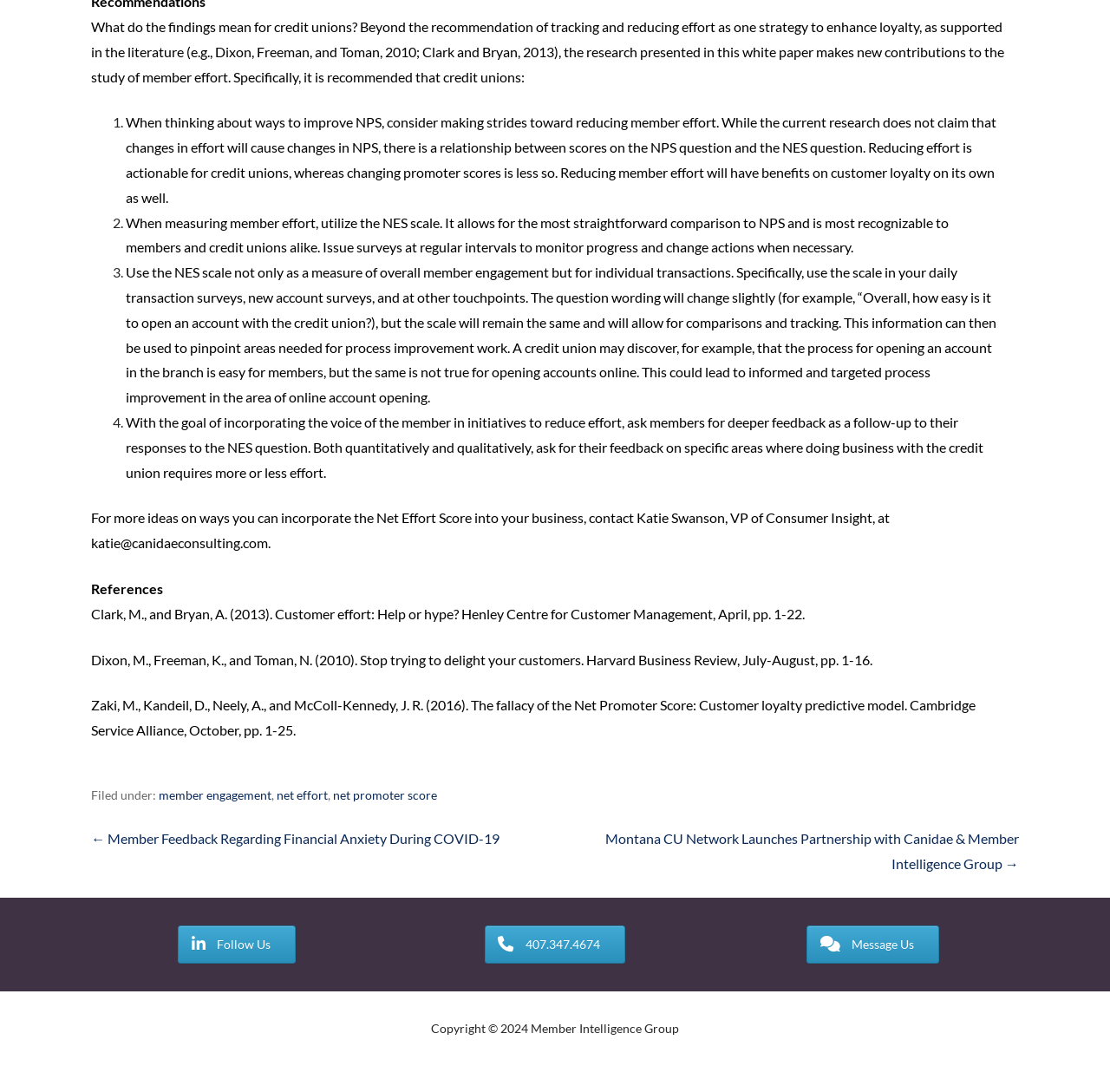Analyze the image and give a detailed response to the question:
What is the year of the copyright mentioned at the bottom of the webpage?

The webpage has a copyright notice at the bottom, which mentions the year 2024 as the copyright year.